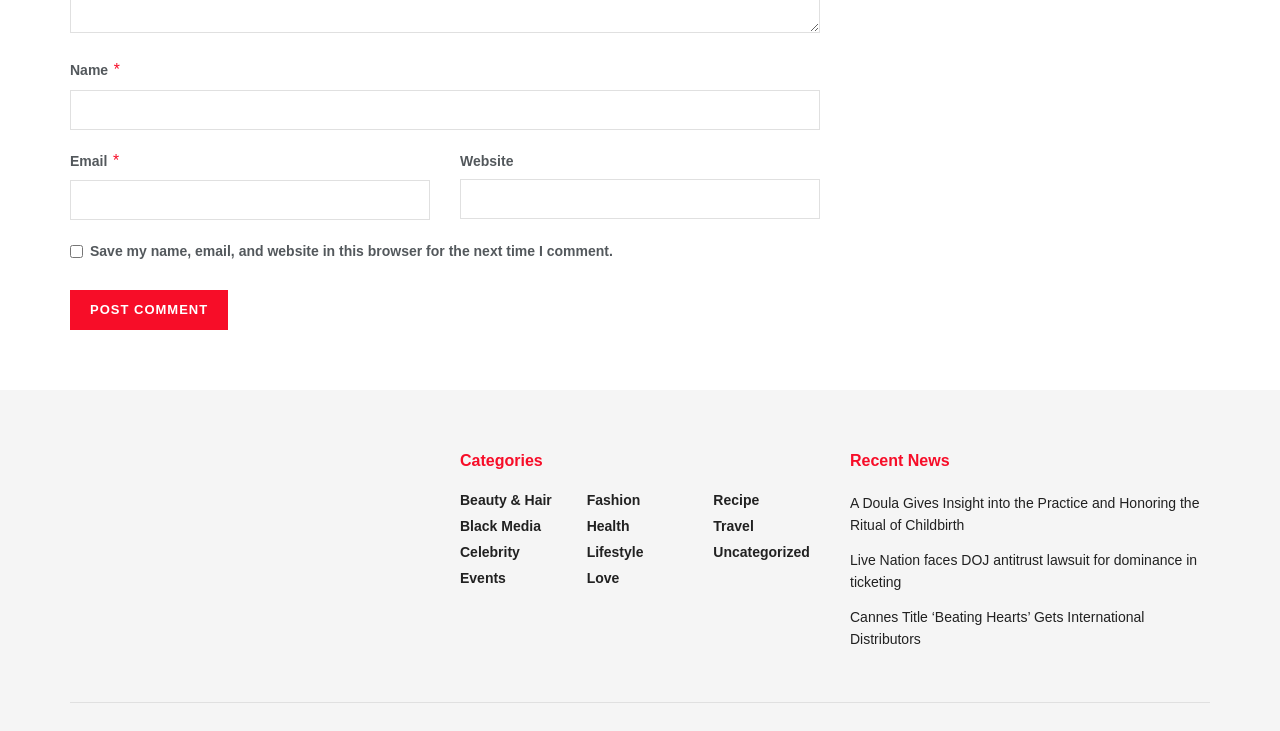Bounding box coordinates should be provided in the format (top-left x, top-left y, bottom-right x, bottom-right y) with all values between 0 and 1. Identify the bounding box for this UI element: parent_node: Email * aria-describedby="email-notes" name="email"

[0.055, 0.241, 0.336, 0.296]